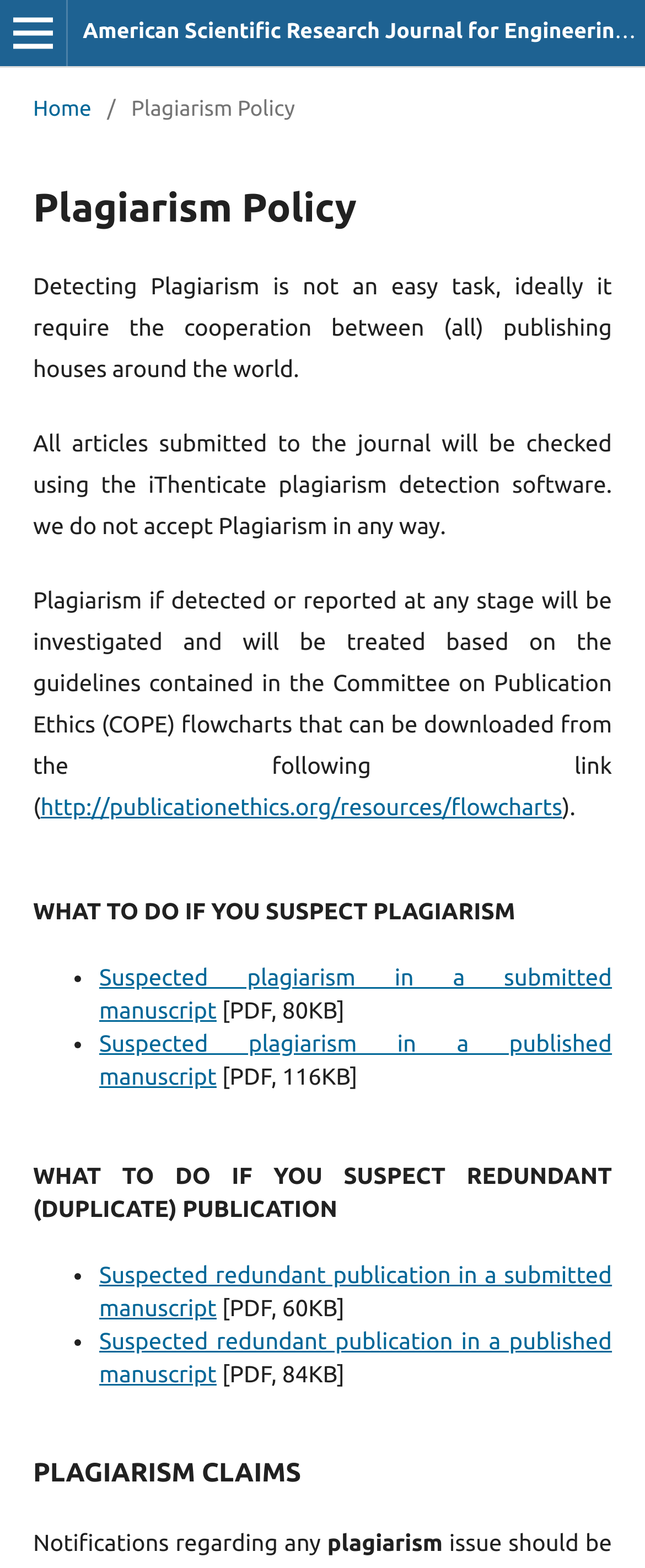Please respond to the question with a concise word or phrase:
What happens if plagiarism is detected?

Investigation and treatment